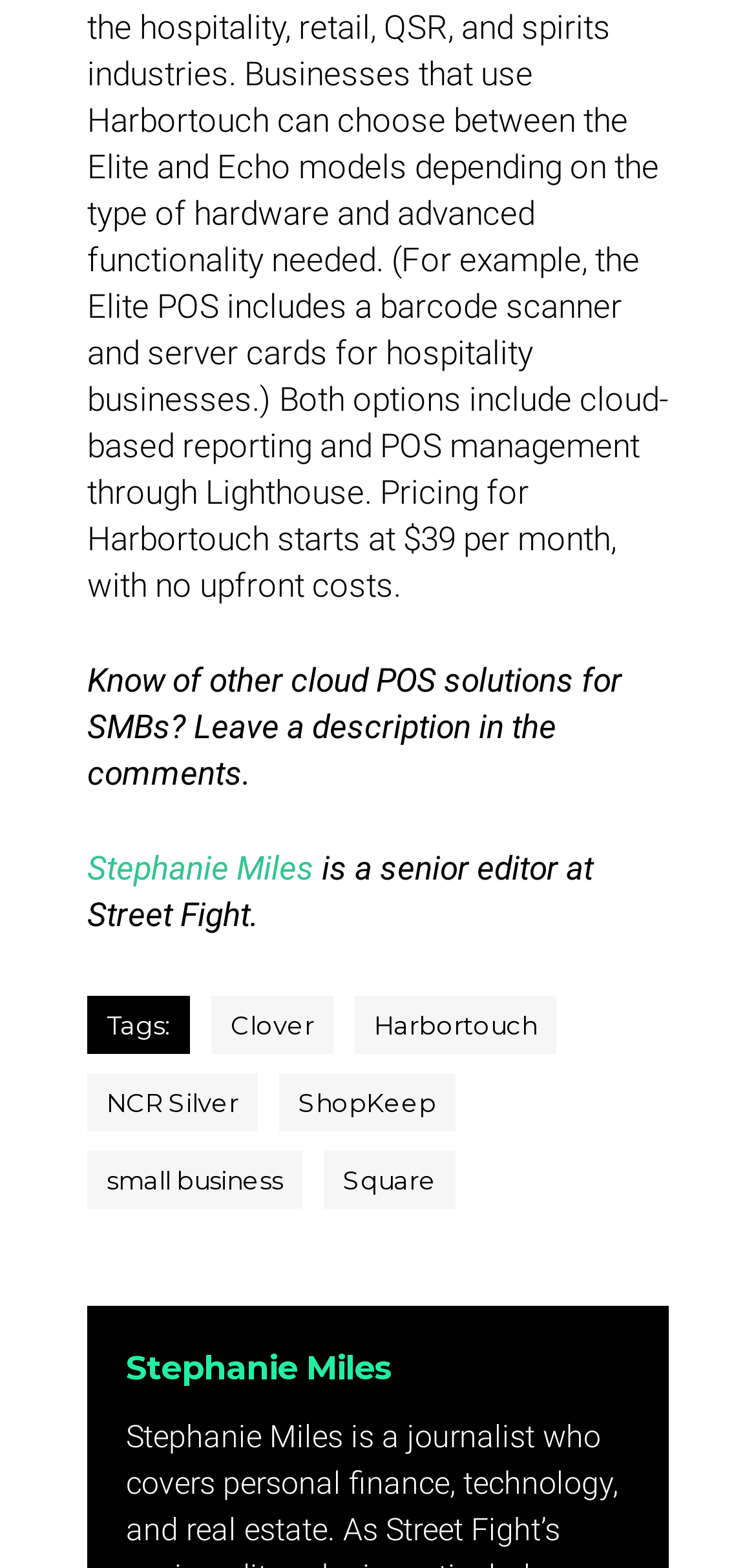Find the bounding box coordinates for the element that must be clicked to complete the instruction: "Learn more about Square". The coordinates should be four float numbers between 0 and 1, indicated as [left, top, right, bottom].

[0.428, 0.734, 0.603, 0.771]